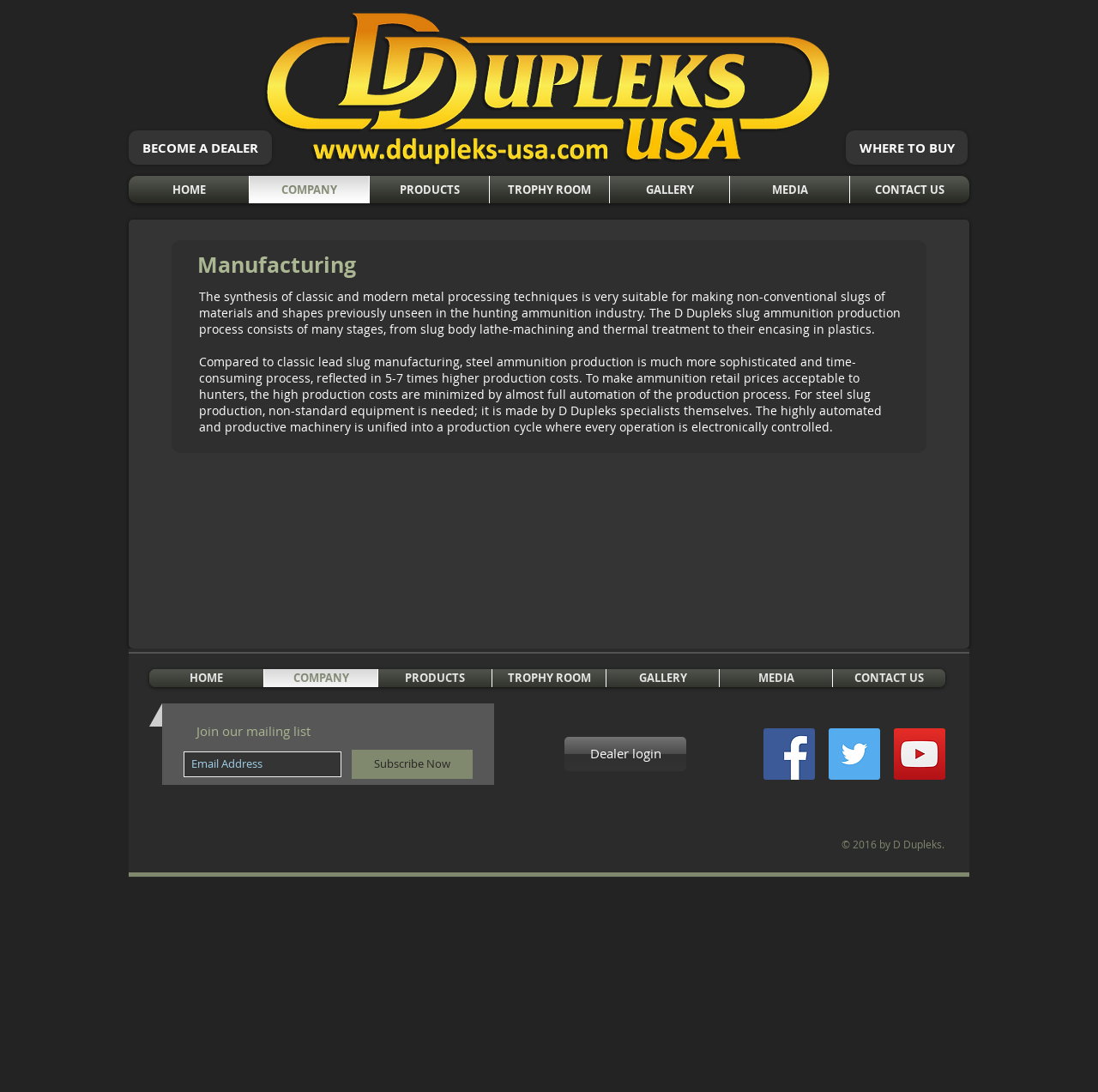Please identify the bounding box coordinates of the element that needs to be clicked to execute the following command: "Subscribe to the mailing list". Provide the bounding box using four float numbers between 0 and 1, formatted as [left, top, right, bottom].

[0.32, 0.686, 0.43, 0.713]